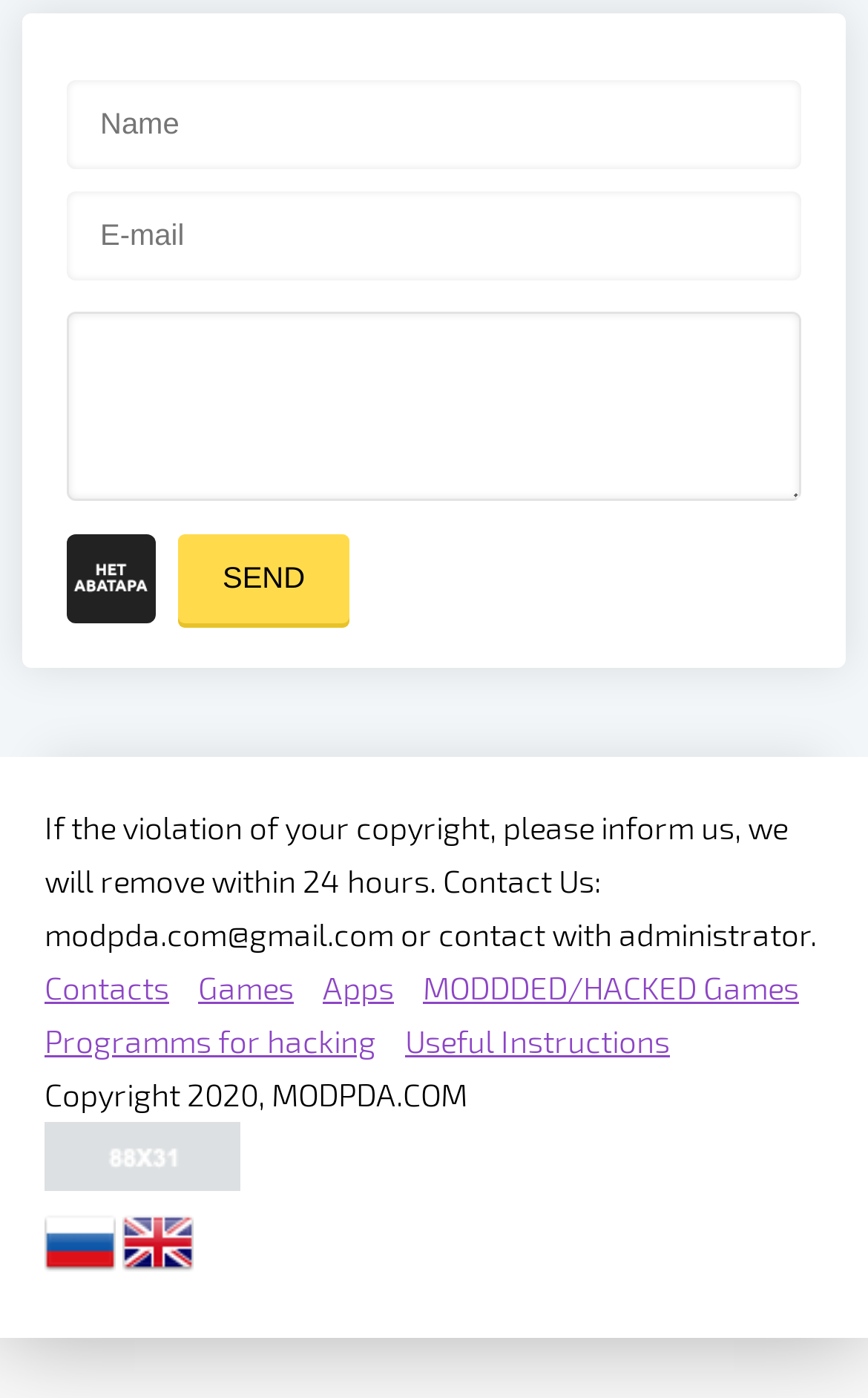What is the email address to contact for copyright violation?
Kindly answer the question with as much detail as you can.

I found the StaticText element with the content 'modpda.com@gmail.com' which is mentioned as the contact email for copyright violation.